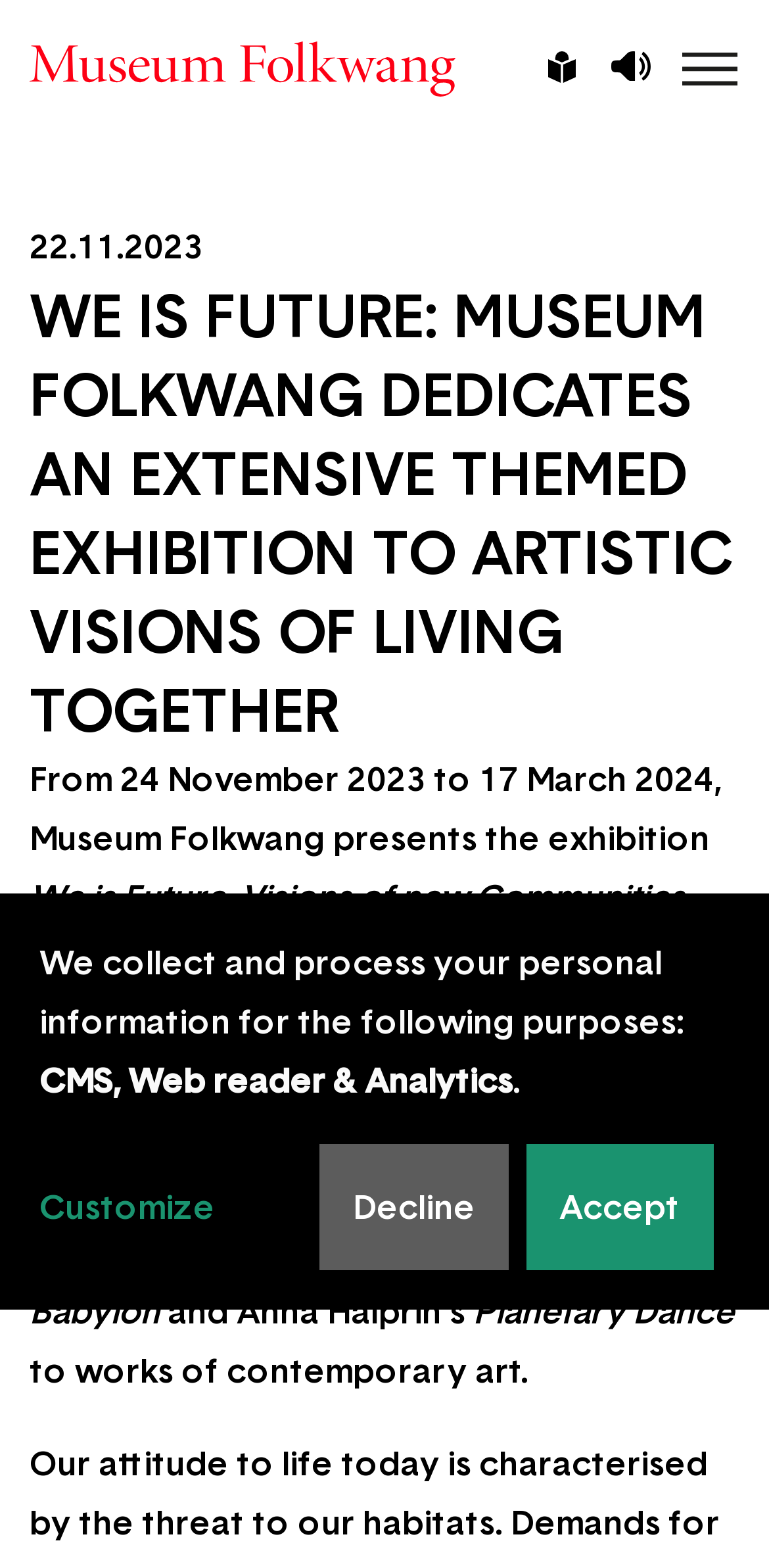Provide the bounding box coordinates for the specified HTML element described in this description: "parent_node: Read aloud". The coordinates should be four float numbers ranging from 0 to 1, in the format [left, top, right, bottom].

[0.782, 0.025, 0.859, 0.05]